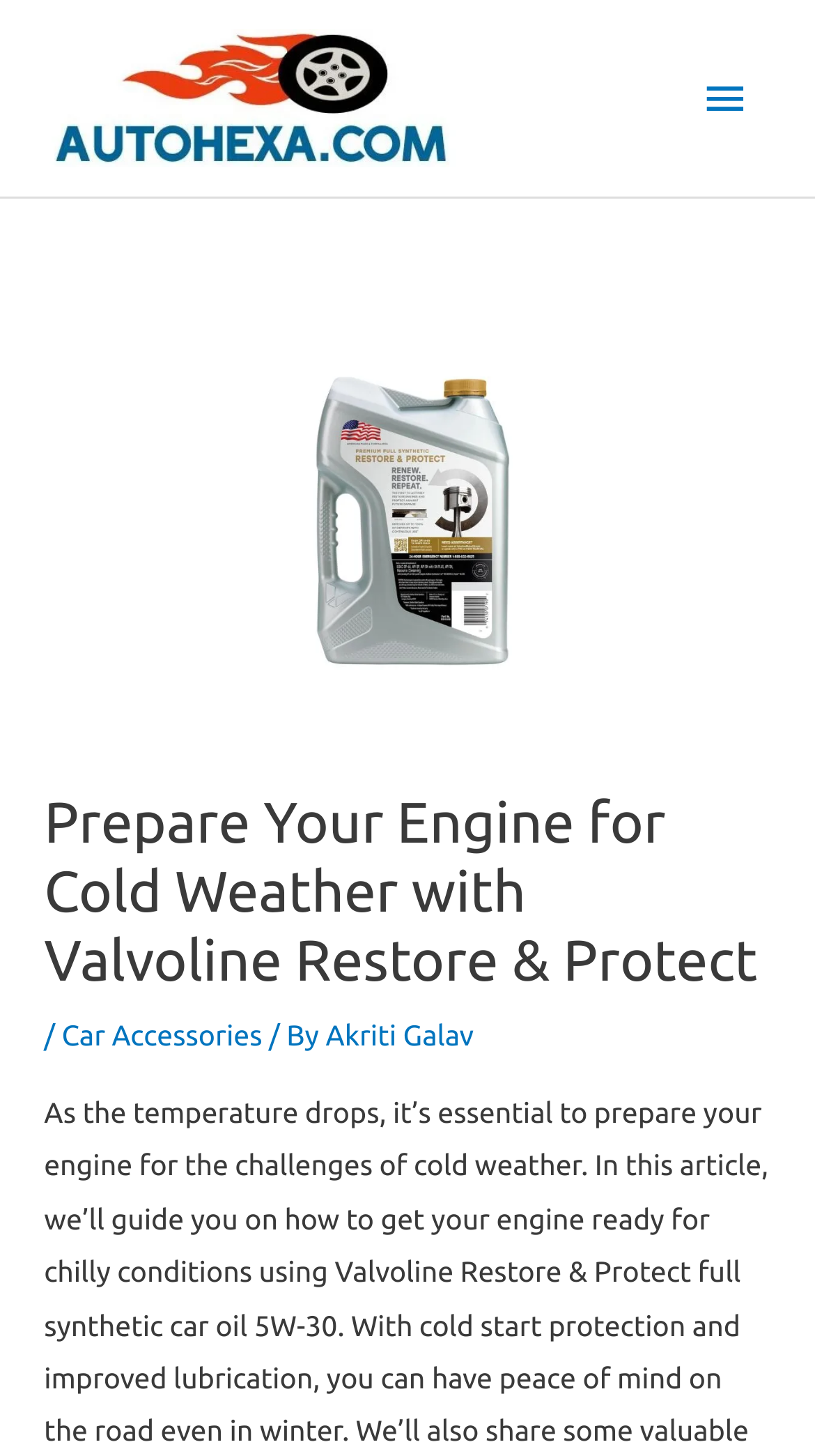How many links are present in the header section?
Using the image provided, answer with just one word or phrase.

3